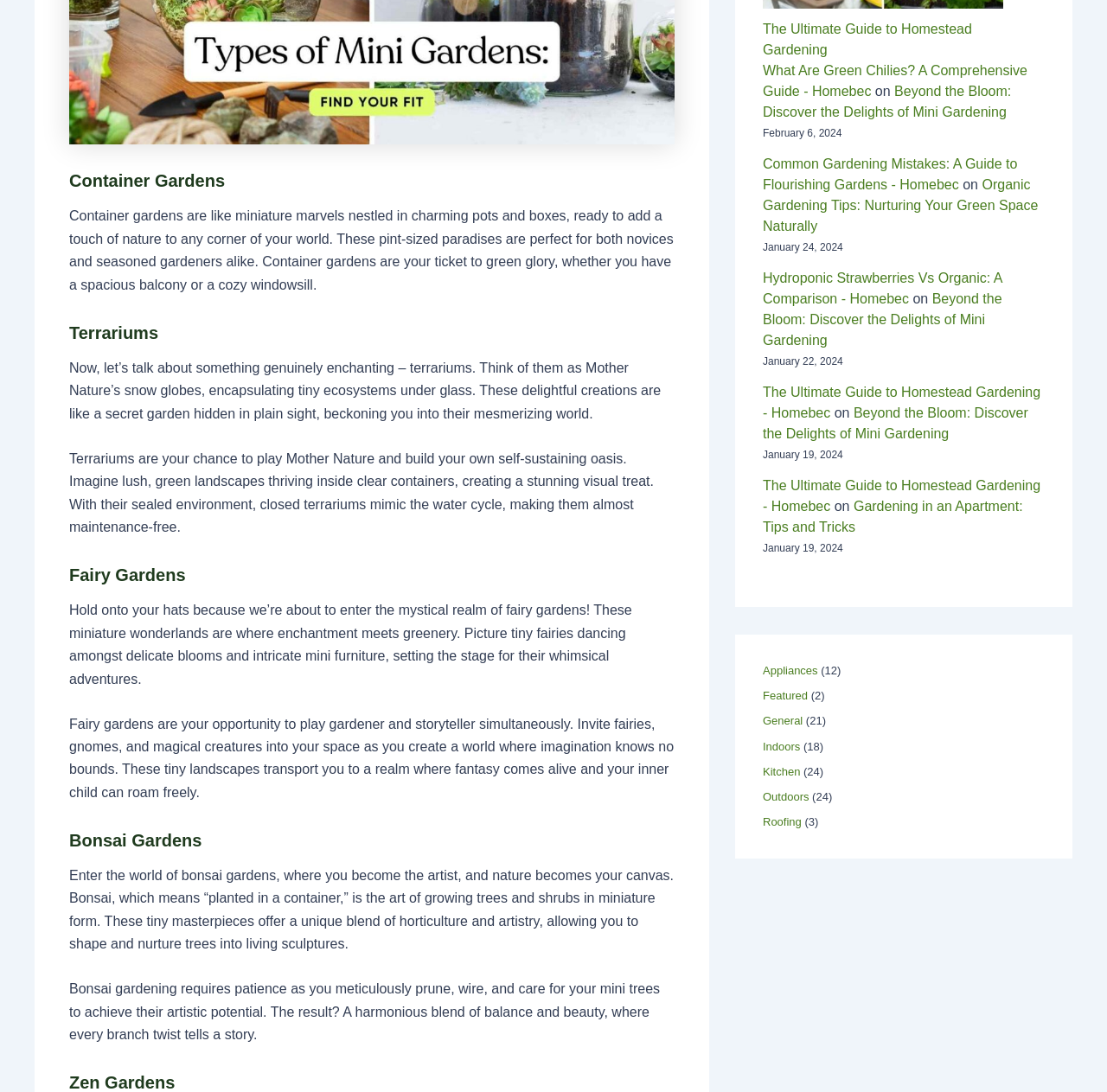What is a bonsai garden?
Make sure to answer the question with a detailed and comprehensive explanation.

According to the webpage, bonsai gardens are 'the art of growing trees and shrubs in miniature form'. This is mentioned in the section about bonsai gardens, which explains that bonsai gardening requires patience and meticulous care to shape and nurture trees into living sculptures.